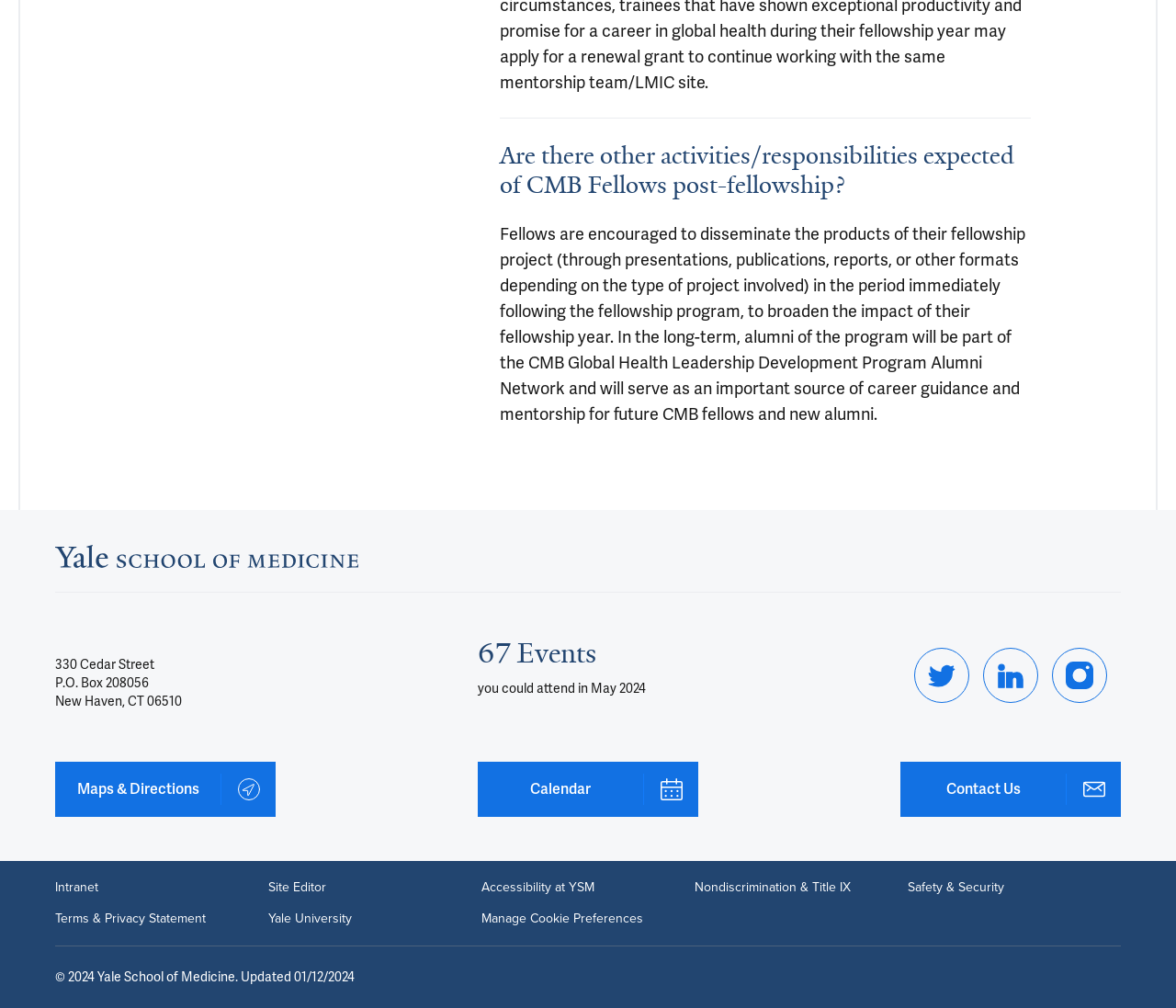Please answer the following question using a single word or phrase: 
What is the address of the organization?

330 Cedar Street